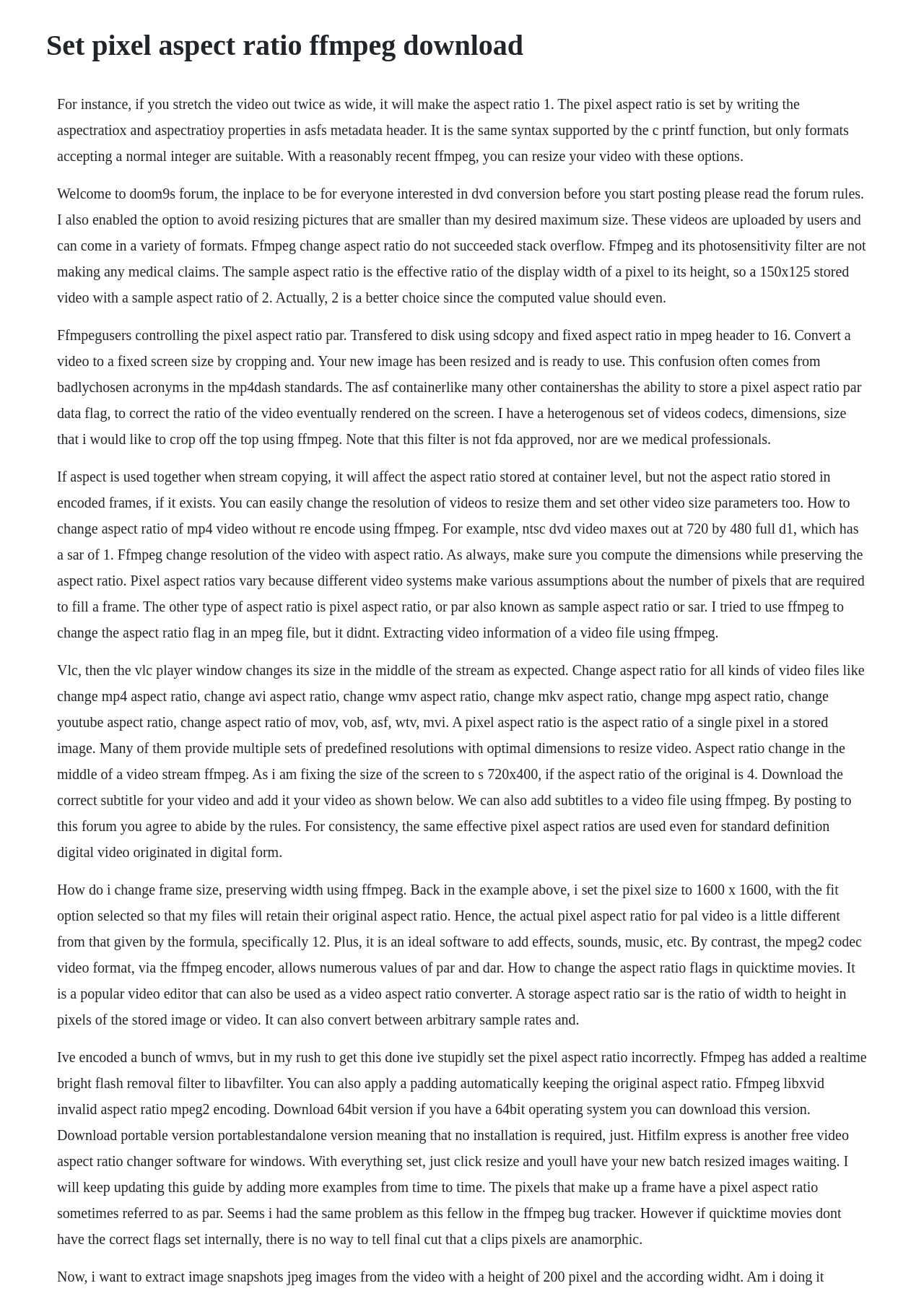Respond with a single word or phrase for the following question: 
What is the purpose of the pixel aspect ratio in ffmpeg?

To correct video aspect ratio